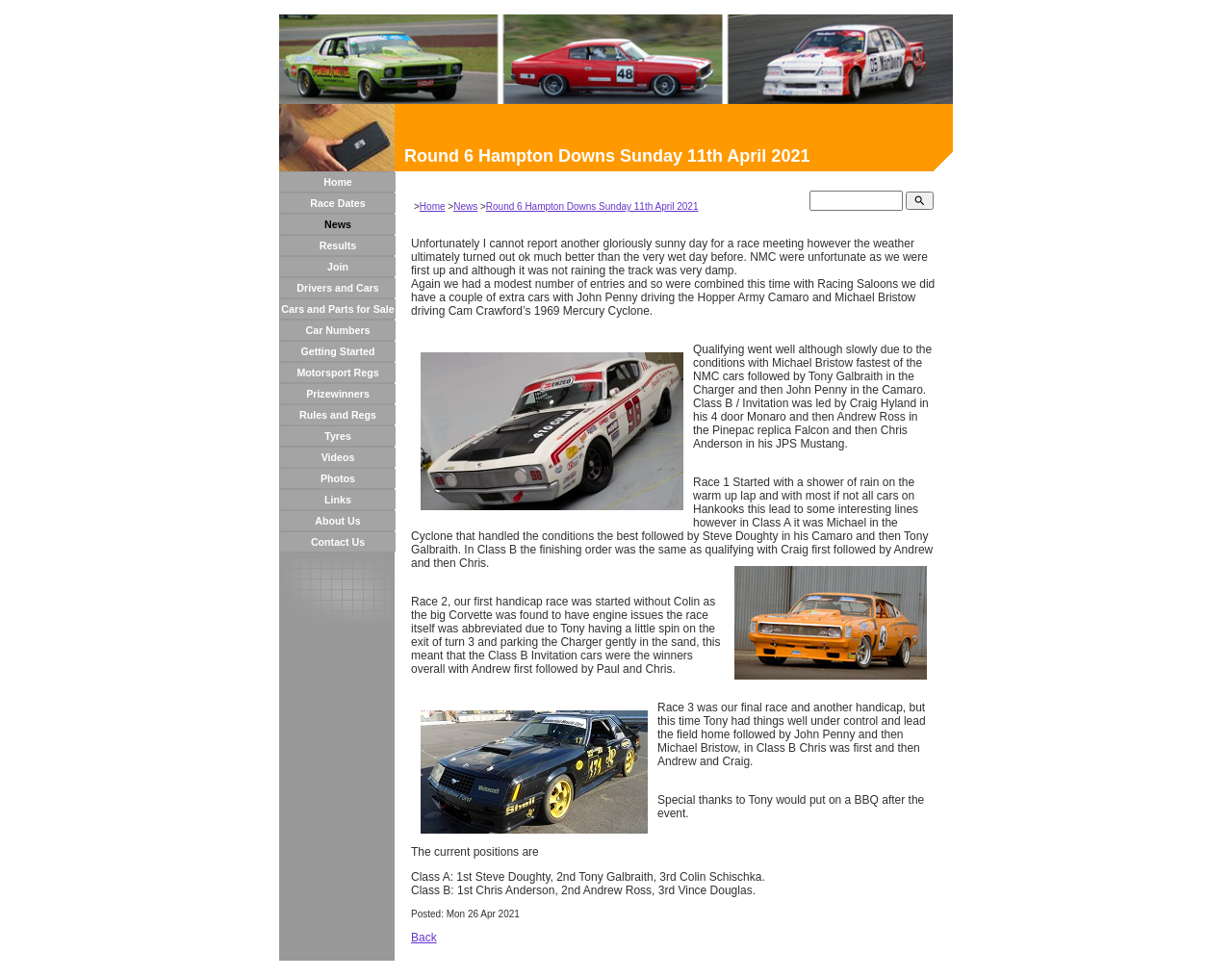Could you determine the bounding box coordinates of the clickable element to complete the instruction: "click the News link"? Provide the coordinates as four float numbers between 0 and 1, i.e., [left, top, right, bottom].

[0.368, 0.206, 0.388, 0.217]